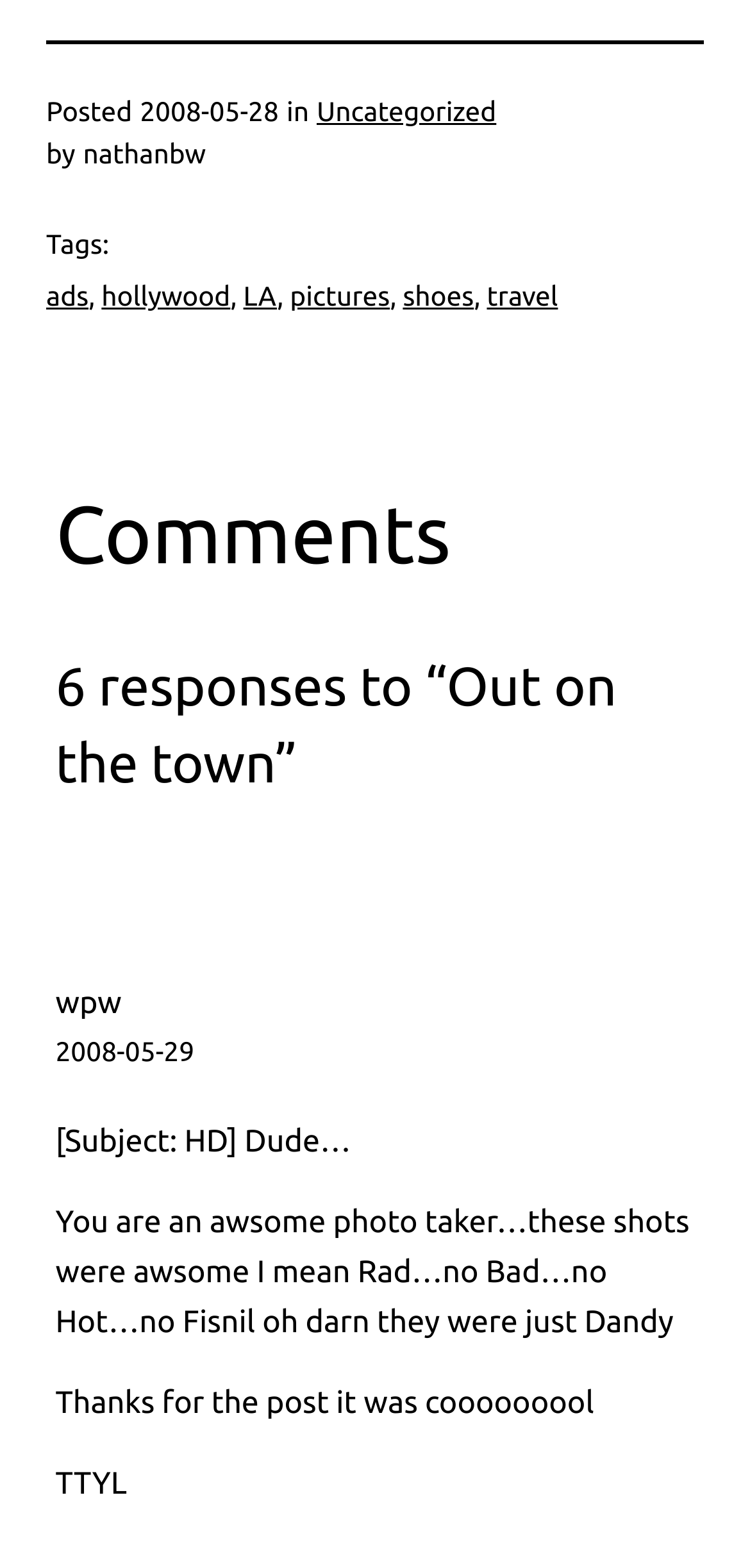Provide a short answer to the following question with just one word or phrase: What is the date of the post?

2008-05-28